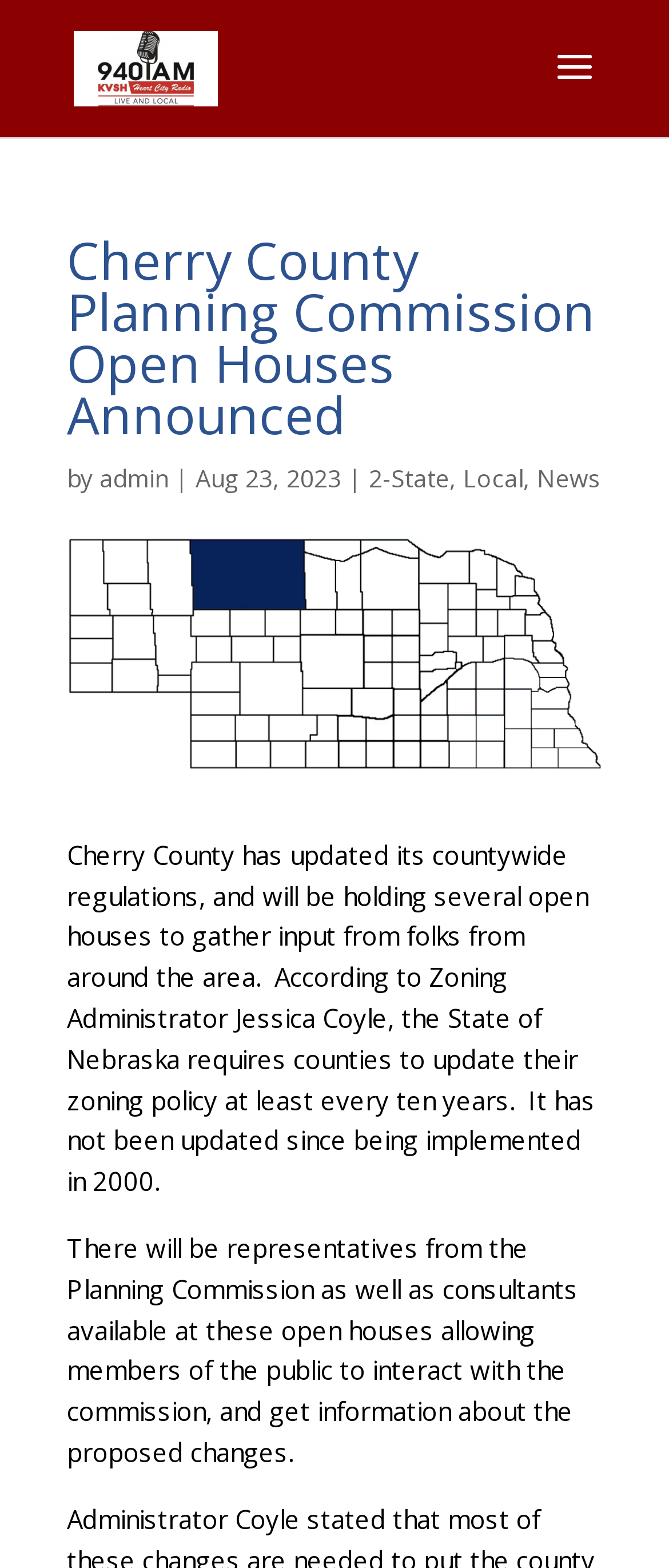Please analyze the image and give a detailed answer to the question:
How often does Nebraska require counties to update their zoning policy?

The webpage states that according to Zoning Administrator Jessica Coyle, the State of Nebraska requires counties to update their zoning policy at least every ten years.